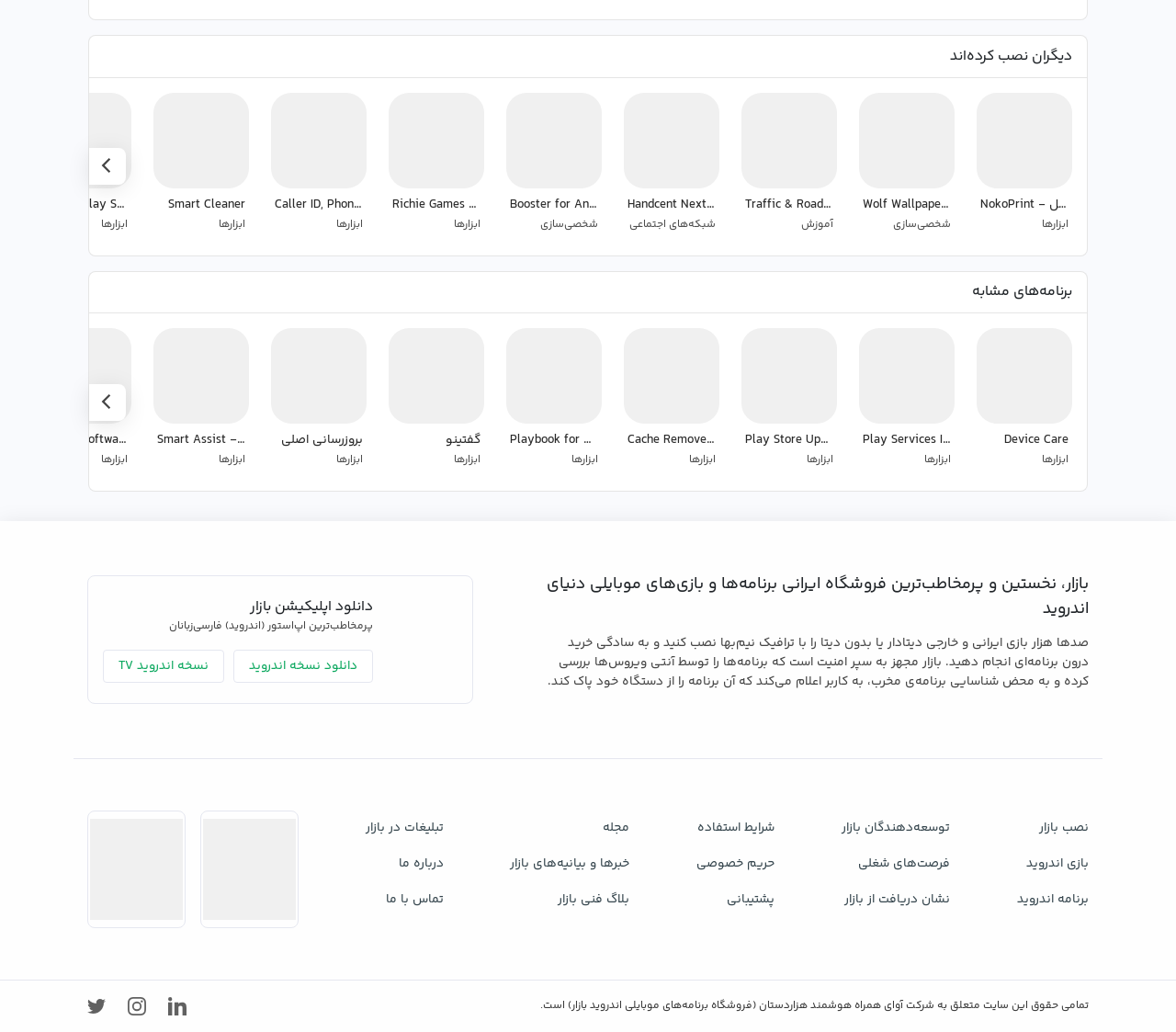Determine the bounding box coordinates of the clickable region to execute the instruction: "download the android app". The coordinates should be four float numbers between 0 and 1, denoted as [left, top, right, bottom].

[0.212, 0.577, 0.317, 0.599]